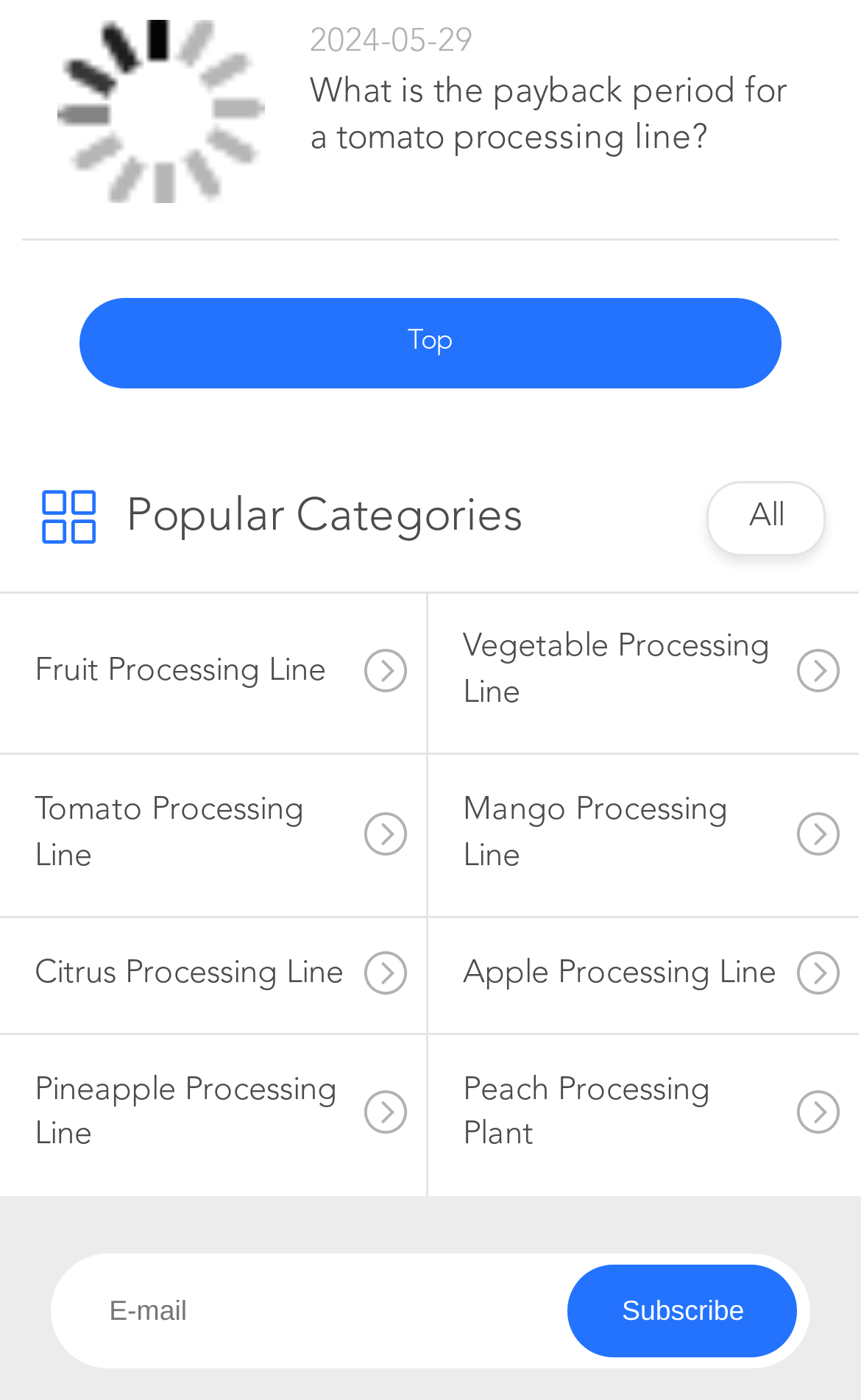What is the button at the bottom used for?
Give a one-word or short phrase answer based on the image.

Subscribe